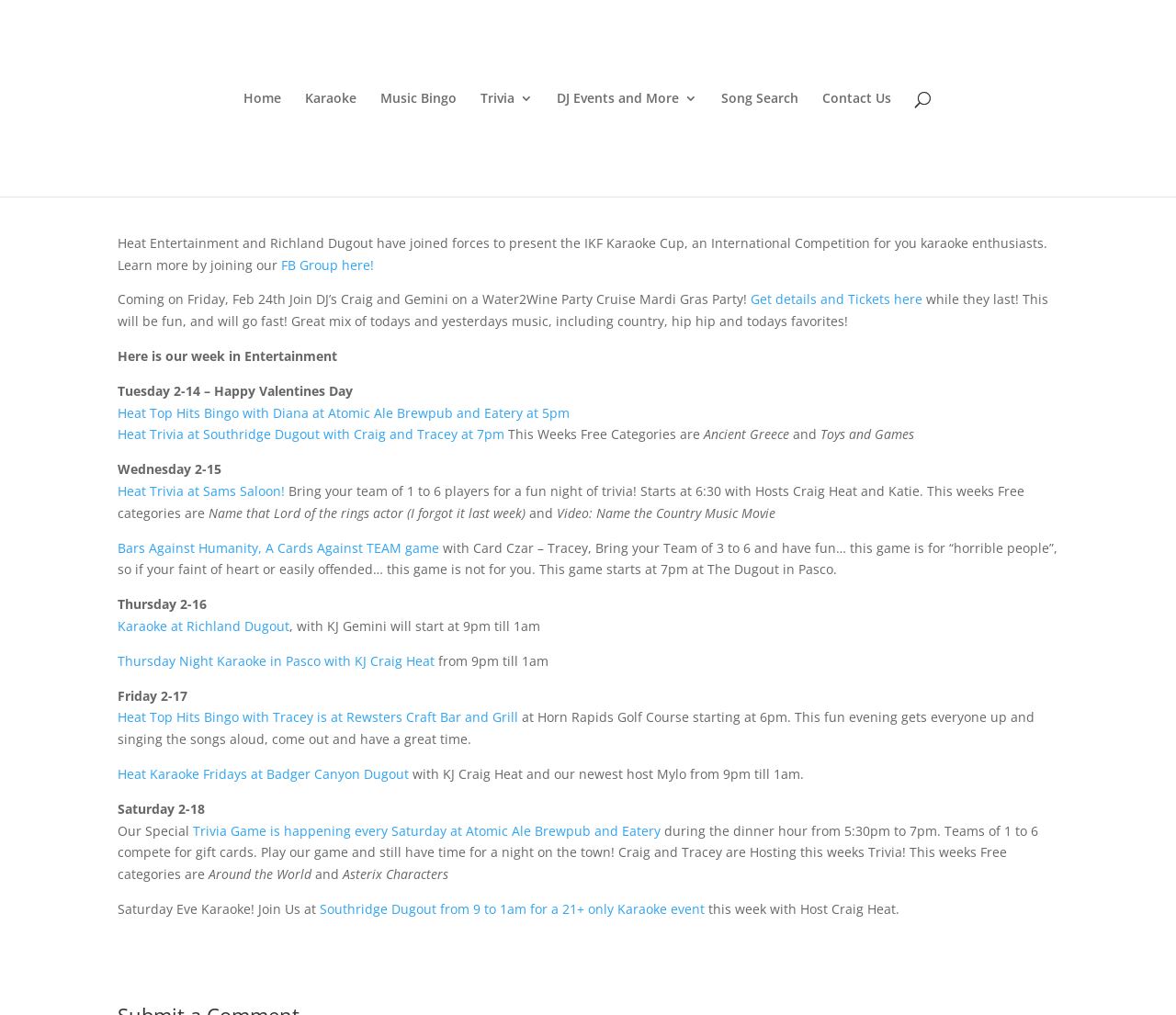Please identify the bounding box coordinates of the area that needs to be clicked to follow this instruction: "Get details and tickets for the Water2Wine Party Cruise".

[0.638, 0.286, 0.784, 0.304]